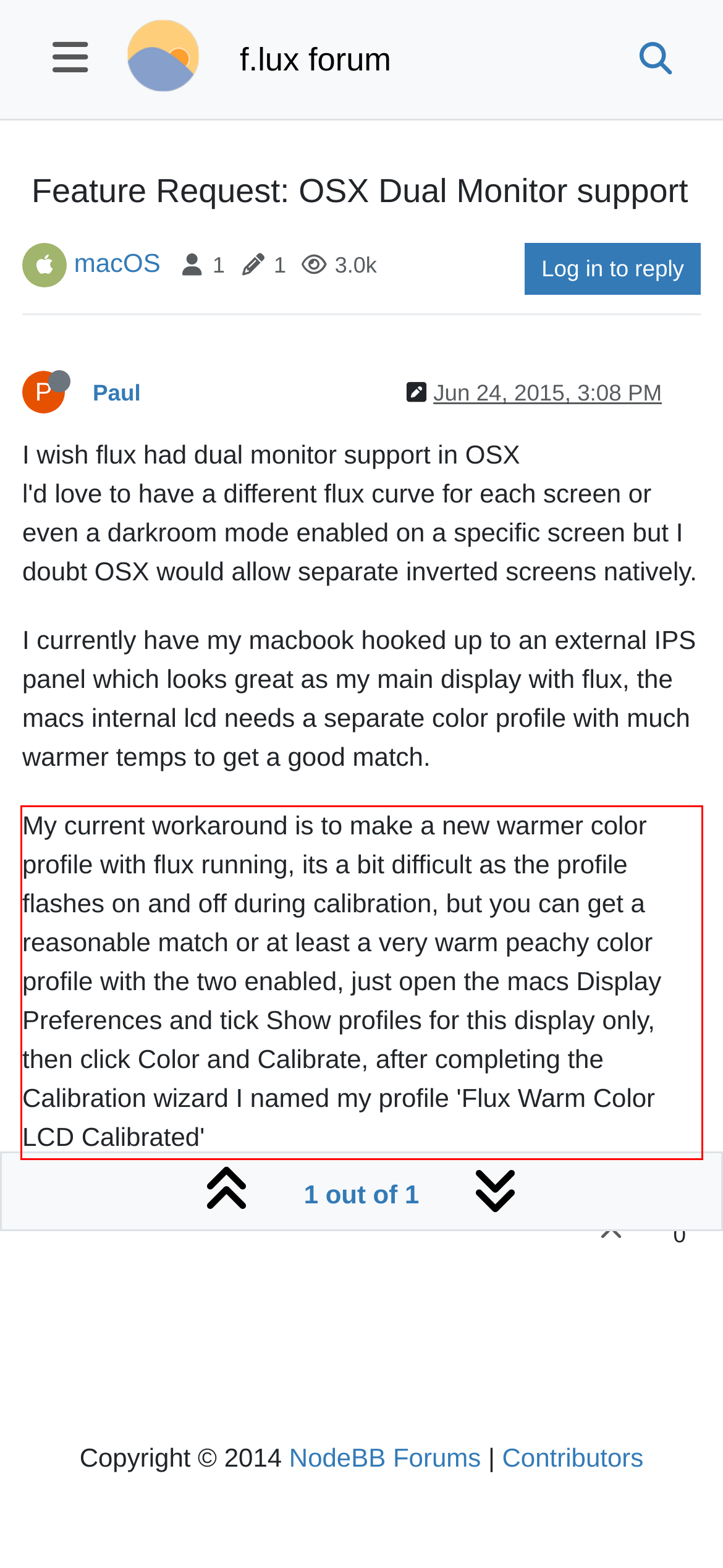Please identify and extract the text from the UI element that is surrounded by a red bounding box in the provided webpage screenshot.

My current workaround is to make a new warmer color profile with flux running, its a bit difficult as the profile flashes on and off during calibration, but you can get a reasonable match or at least a very warm peachy color profile with the two enabled, just open the macs Display Preferences and tick Show profiles for this display only, then click Color and Calibrate, after completing the Calibration wizard I named my profile 'Flux Warm Color LCD Calibrated'